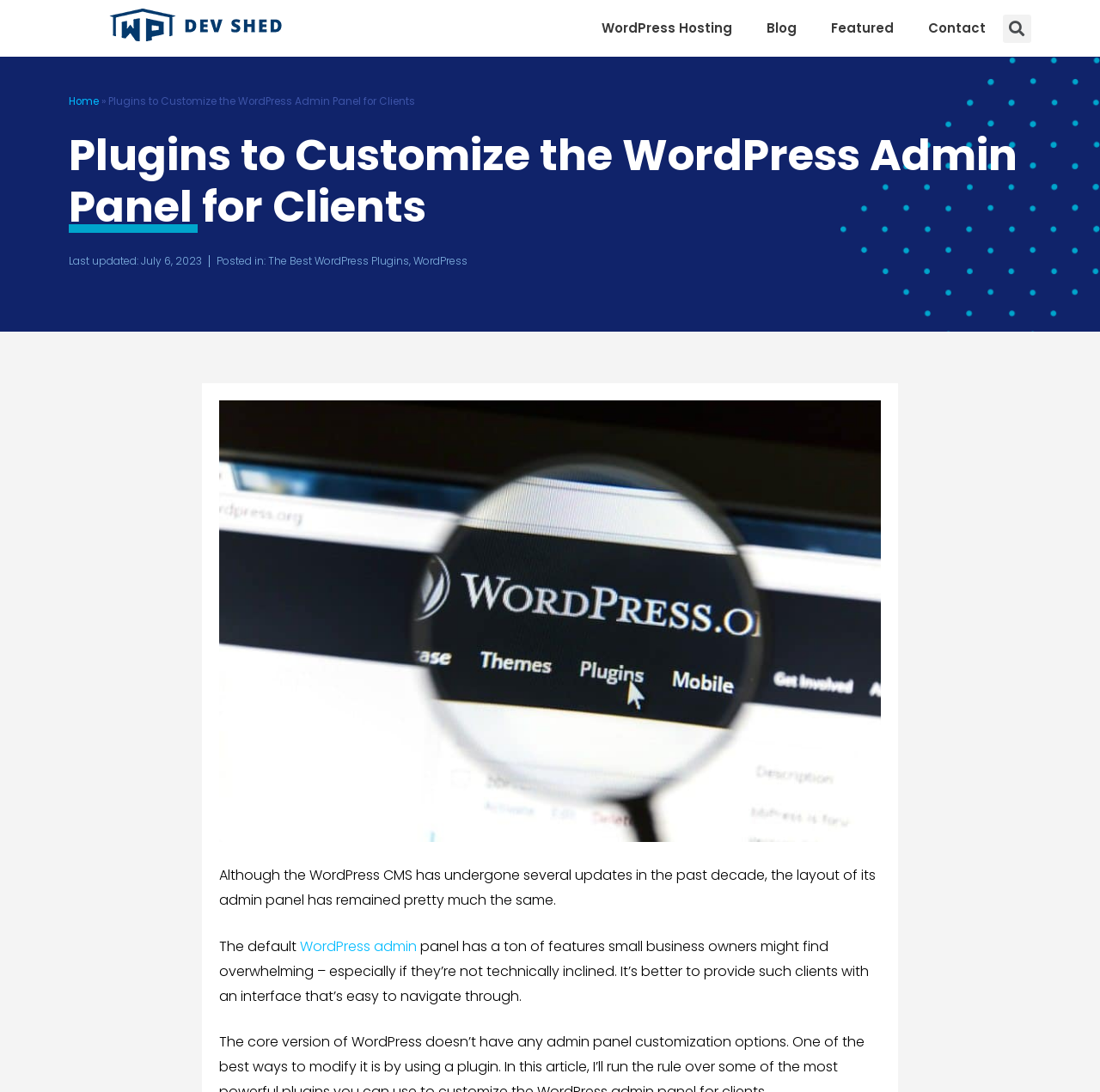What is the topic of the webpage?
Refer to the image and provide a one-word or short phrase answer.

WordPress admin panel